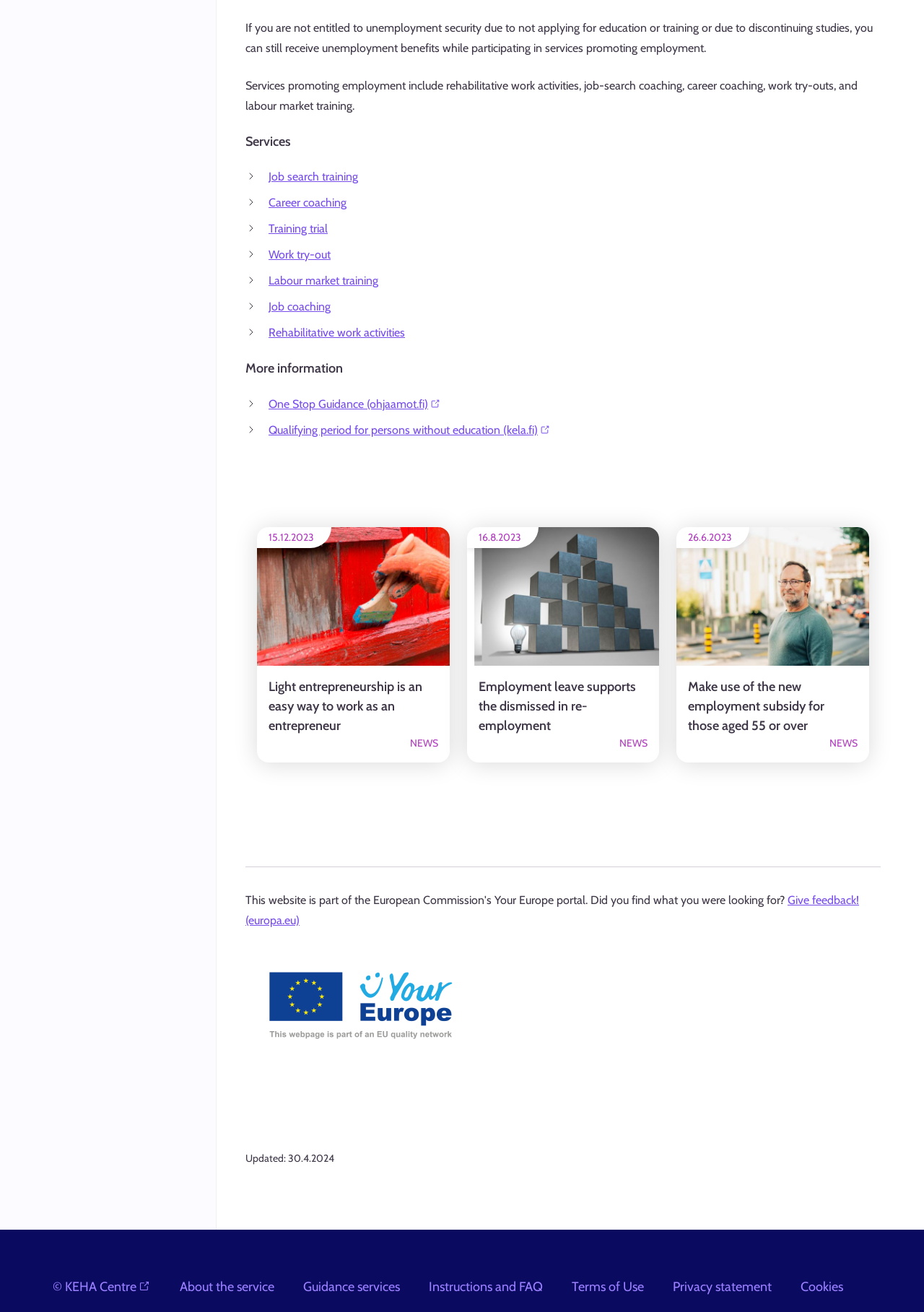Identify the coordinates of the bounding box for the element that must be clicked to accomplish the instruction: "Check the news about Light entrepreneurship".

[0.291, 0.516, 0.474, 0.561]